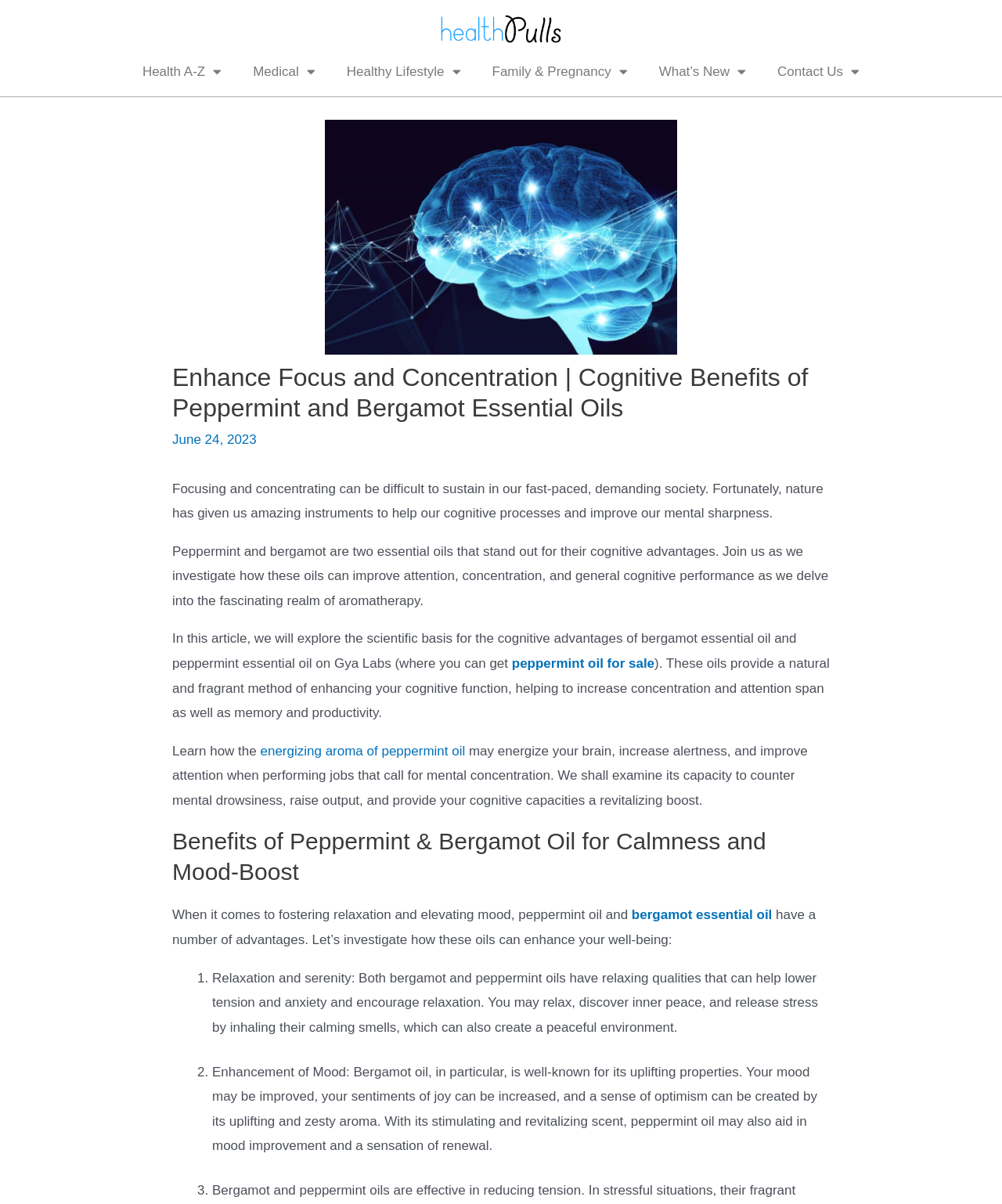Answer this question using a single word or a brief phrase:
What is the topic of the article?

Cognitive Benefits of Peppermint and Bergamot Essential Oils